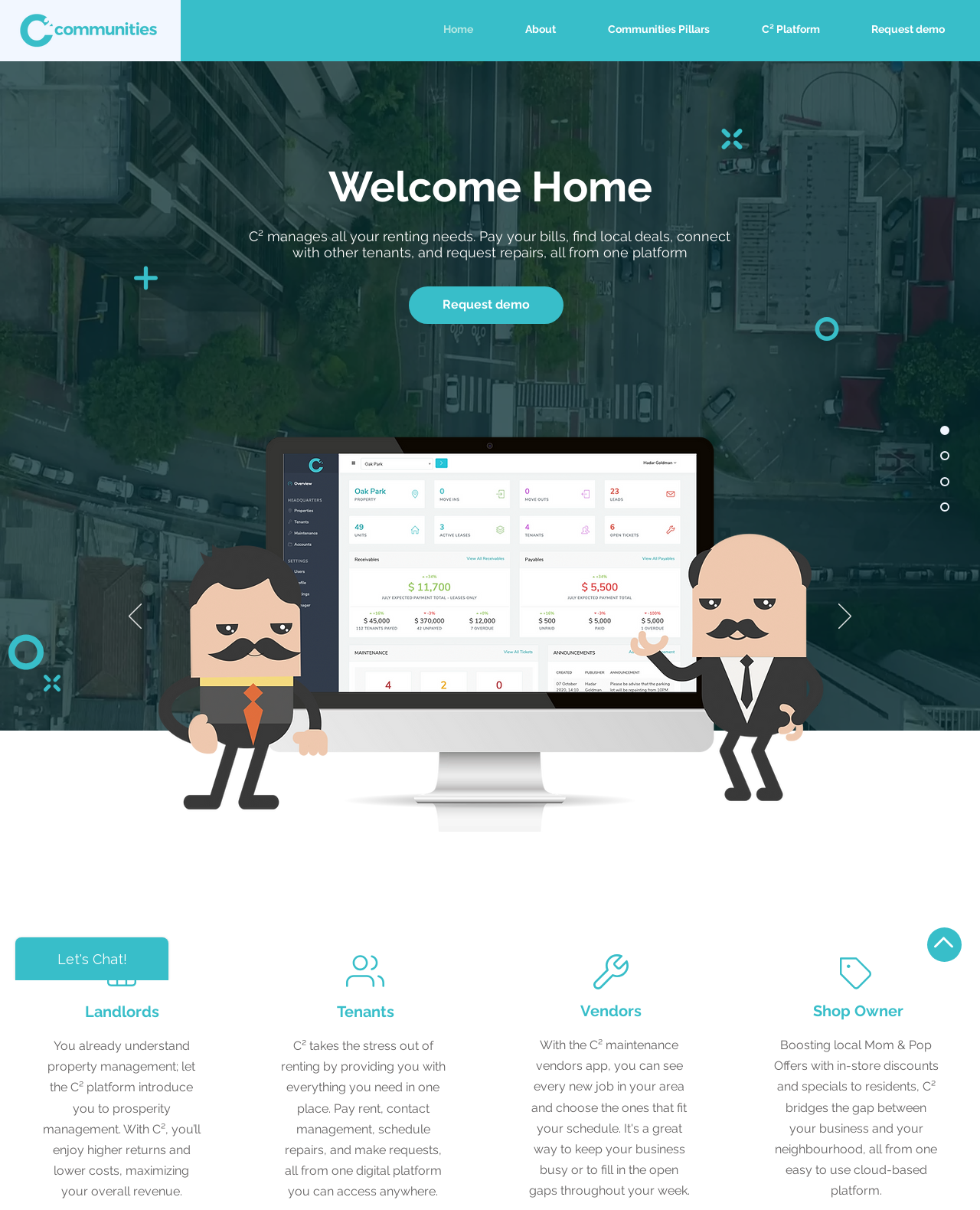Create a detailed narrative of the webpage’s visual and textual elements.

The webpage is about C², a platform that manages all renting needs. At the top left corner, there is a logo image. Below the logo, there is a navigation menu with links to "Home", "About", "Communities Pillars", "C² Platform", and "Request demo". 

On the right side of the navigation menu, there is a heading that reads "Welcome Home". Below this heading, there is a longer heading that describes the benefits of using C², including paying bills, finding local deals, connecting with other tenants, and requesting repairs.

Below the headings, there is a "Request demo" link. To the right of this link, there is a slideshow region with previous and next buttons, and an image. 

The webpage is divided into four sections: "Landlords", "Tenants", "Vendors", and "Shop Owner". Each section has a heading and a paragraph of text that describes the benefits of using C² for that specific group. The "Landlords" section promises higher returns and lower costs, the "Tenants" section describes how C² takes the stress out of renting, the "Vendors" section explains how C² bridges the gap between businesses and neighborhoods, and the "Shop Owner" section describes how C² boosts local offers with in-store discounts and specials.

On the right side of the webpage, there is a secondary navigation menu with links to "Top of Page", "Who are we", "Testimonials", and "Request demo". Each link has an accompanying image. At the bottom of the webpage, there is a region with a link to "Who are we" and an iframe with a Wix Chat.